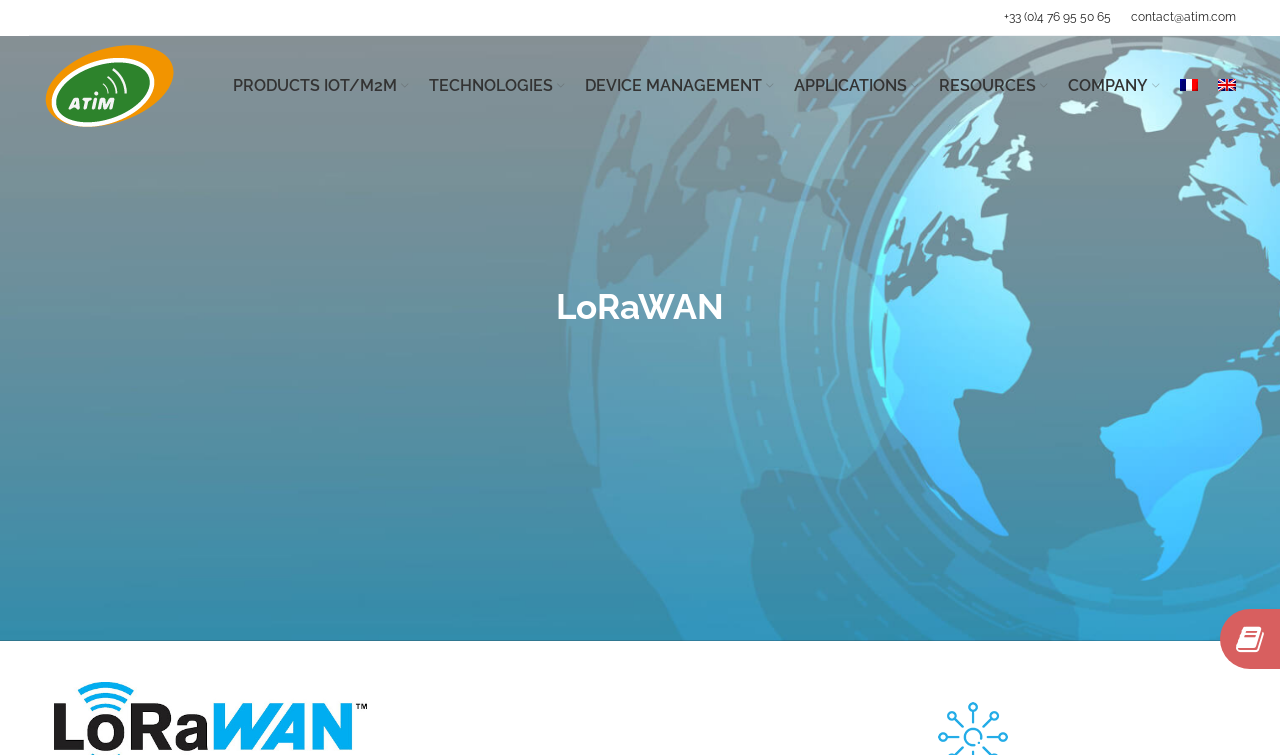Please identify the bounding box coordinates of the element's region that needs to be clicked to fulfill the following instruction: "visit the company page". The bounding box coordinates should consist of four float numbers between 0 and 1, i.e., [left, top, right, bottom].

[0.834, 0.087, 0.906, 0.14]